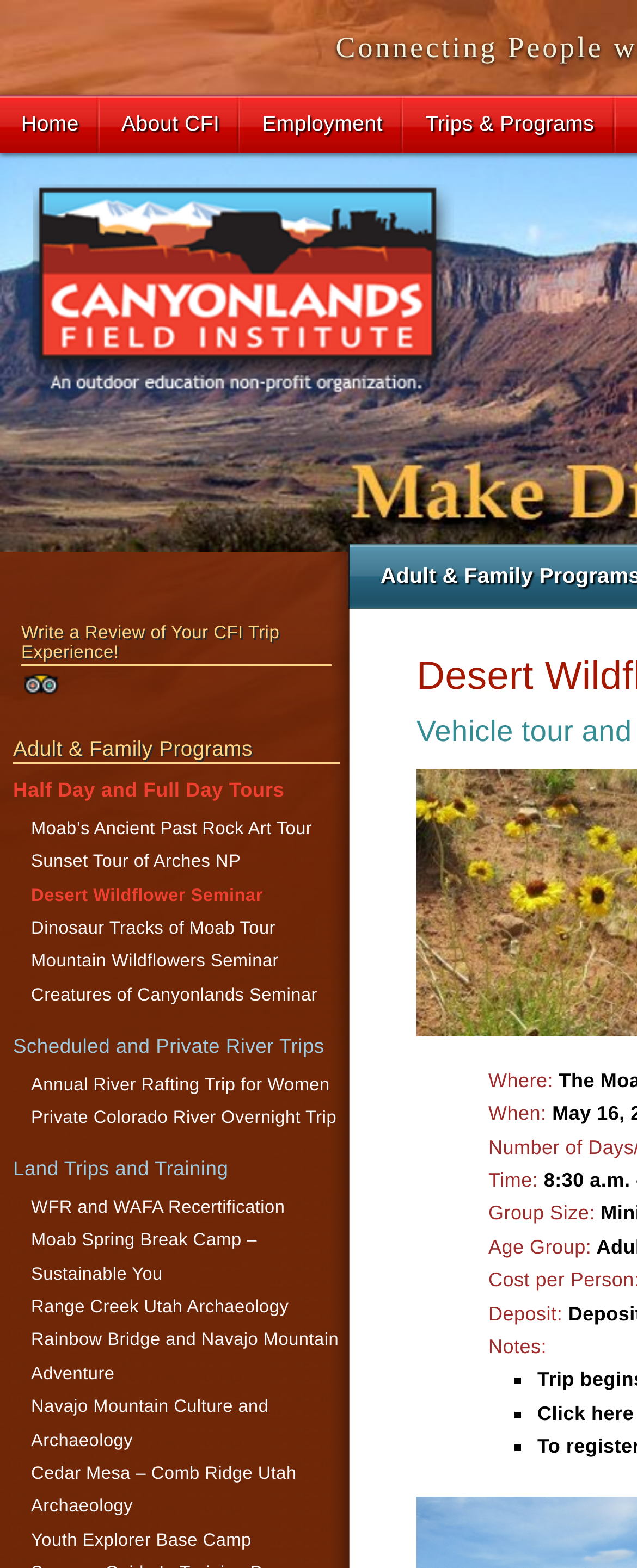Please provide the bounding box coordinates for the element that needs to be clicked to perform the instruction: "Click on 'Half Day and Full Day Tours'". The coordinates must consist of four float numbers between 0 and 1, formatted as [left, top, right, bottom].

[0.021, 0.497, 0.447, 0.512]